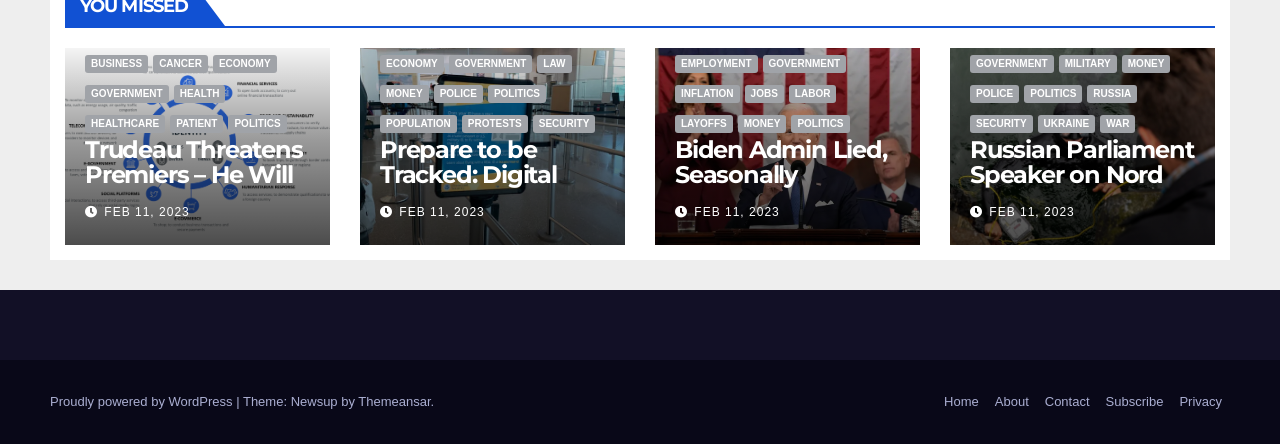How many news articles are displayed on the webpage?
Based on the image, give a concise answer in the form of a single word or short phrase.

4